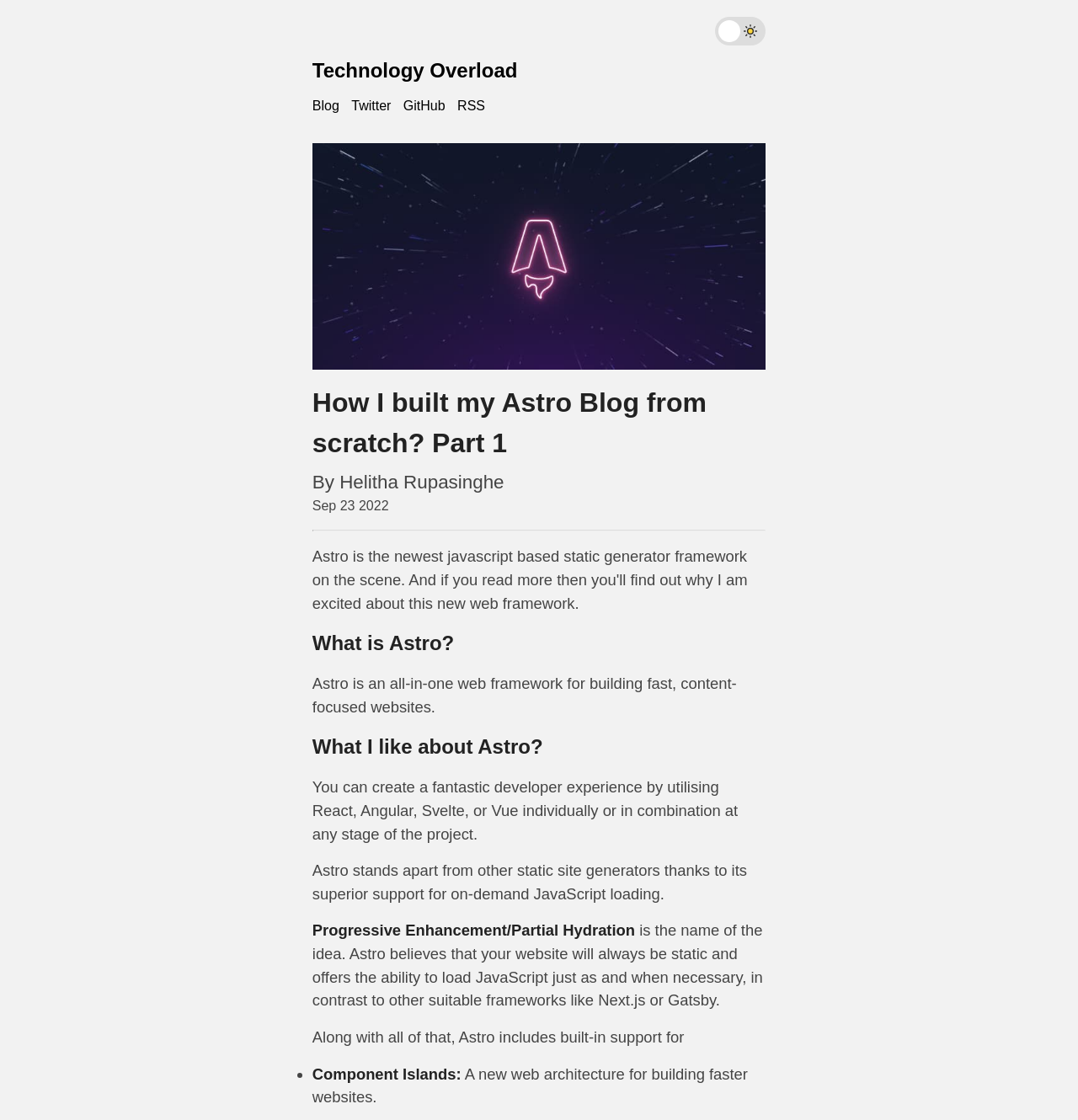Using the webpage screenshot and the element description Technology Overload, determine the bounding box coordinates. Specify the coordinates in the format (top-left x, top-left y, bottom-right x, bottom-right y) with values ranging from 0 to 1.

[0.29, 0.05, 0.48, 0.077]